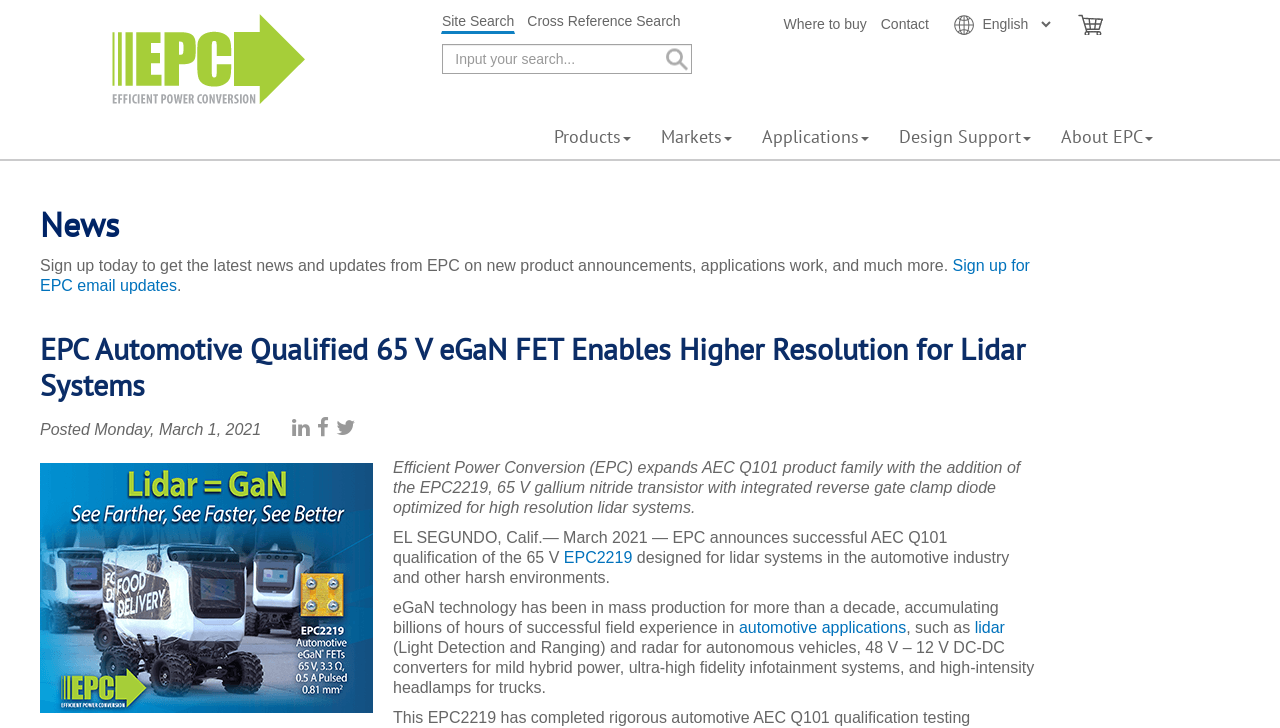Please specify the bounding box coordinates for the clickable region that will help you carry out the instruction: "Click on the 'Site Search' button".

[0.344, 0.014, 0.403, 0.047]